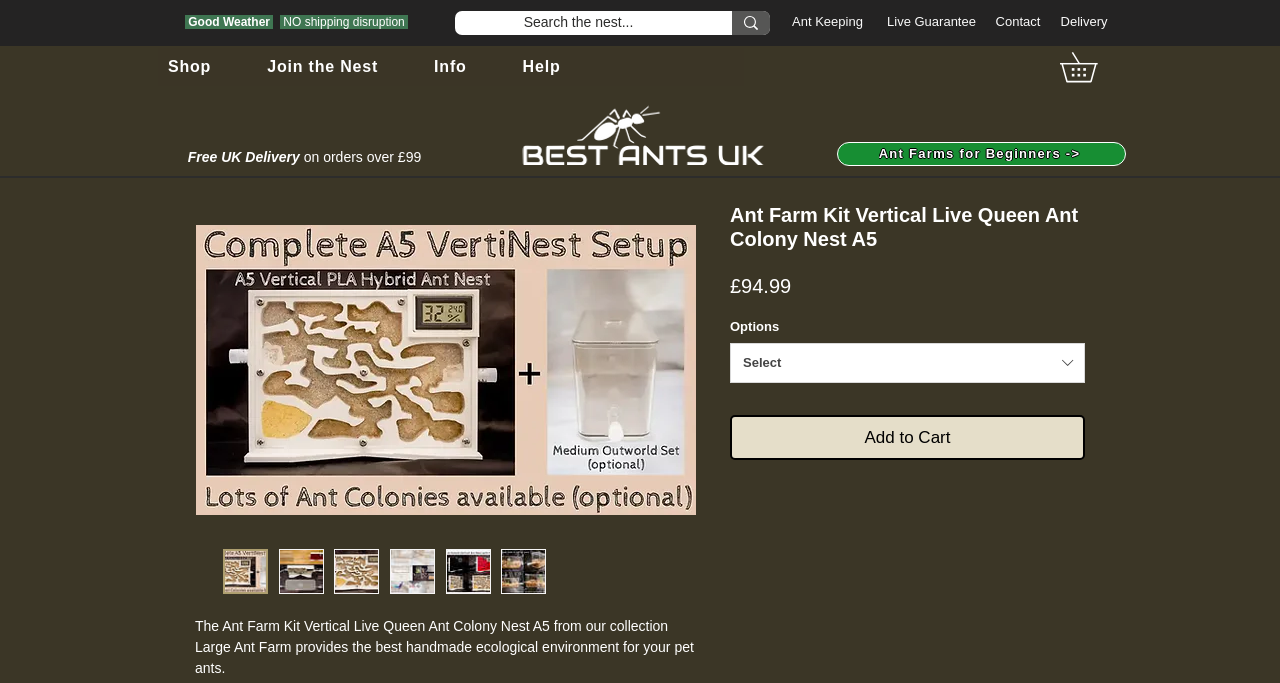Respond to the question below with a single word or phrase: Is there a search function on the webpage?

Yes